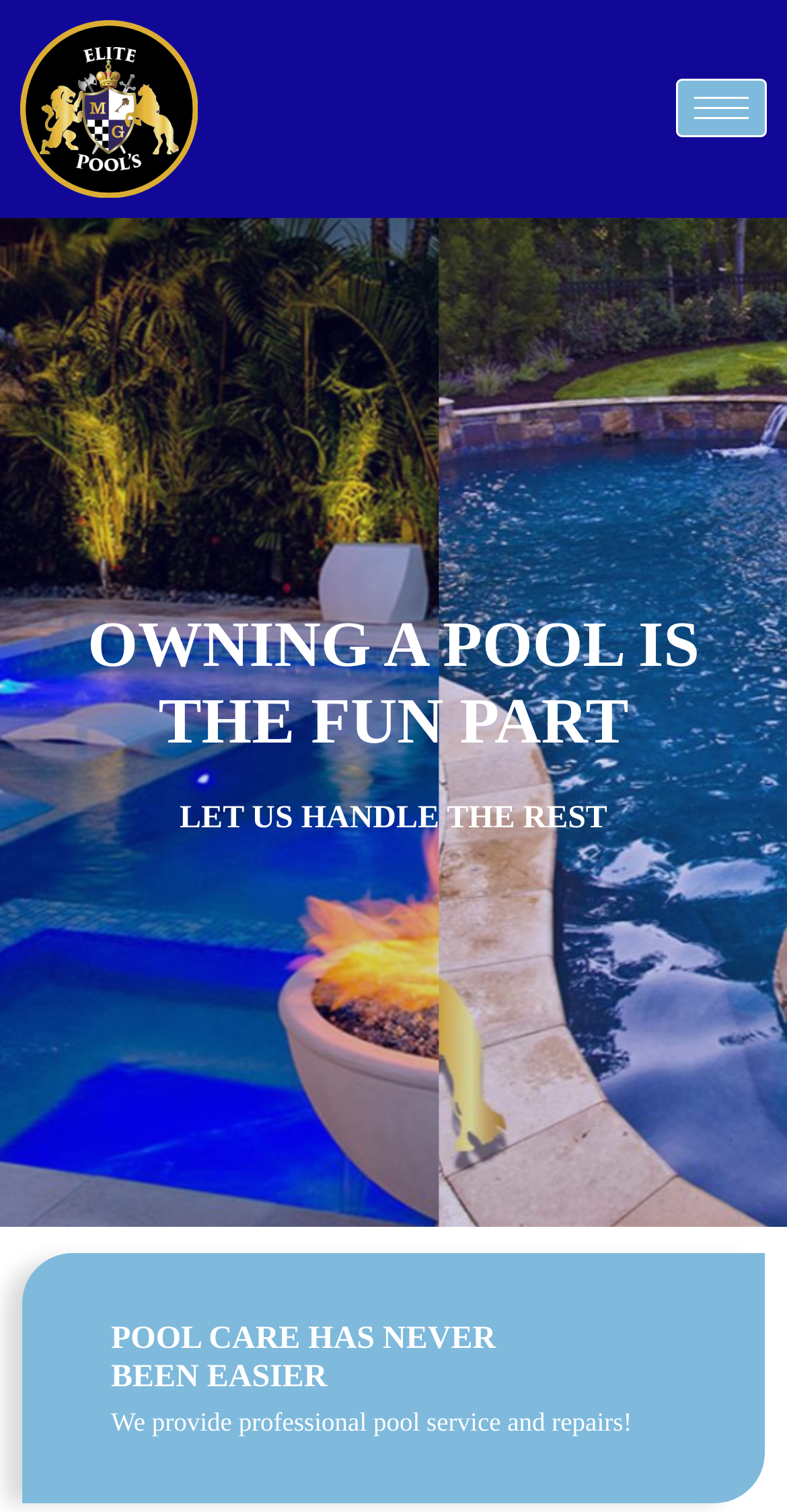Identify and provide the bounding box coordinates of the UI element described: "alt="Pool Service"". The coordinates should be formatted as [left, top, right, bottom], with each number being a float between 0 and 1.

[0.026, 0.013, 0.474, 0.13]